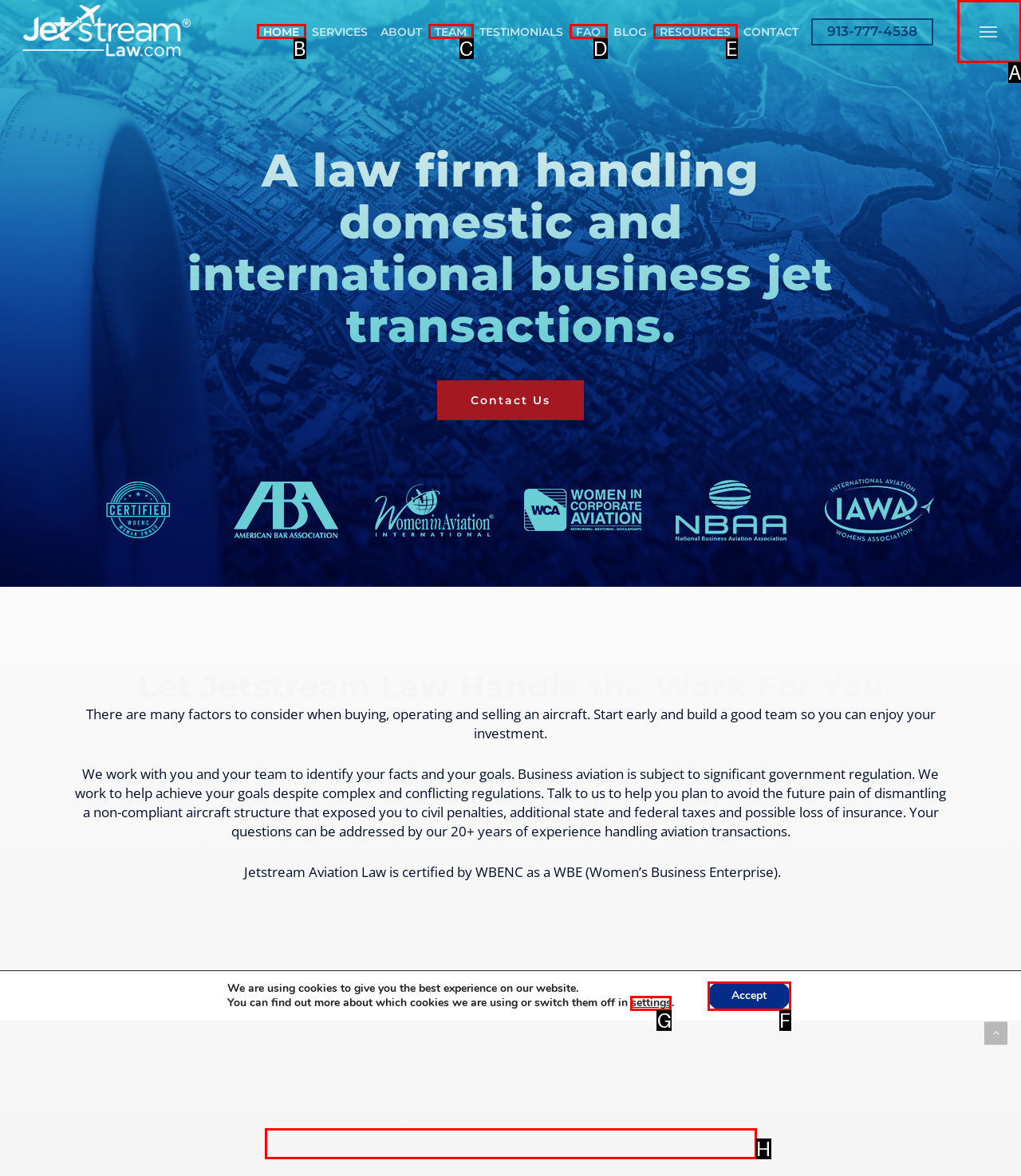Select the right option to accomplish this task: Click the Navigation Menu button. Reply with the letter corresponding to the correct UI element.

A